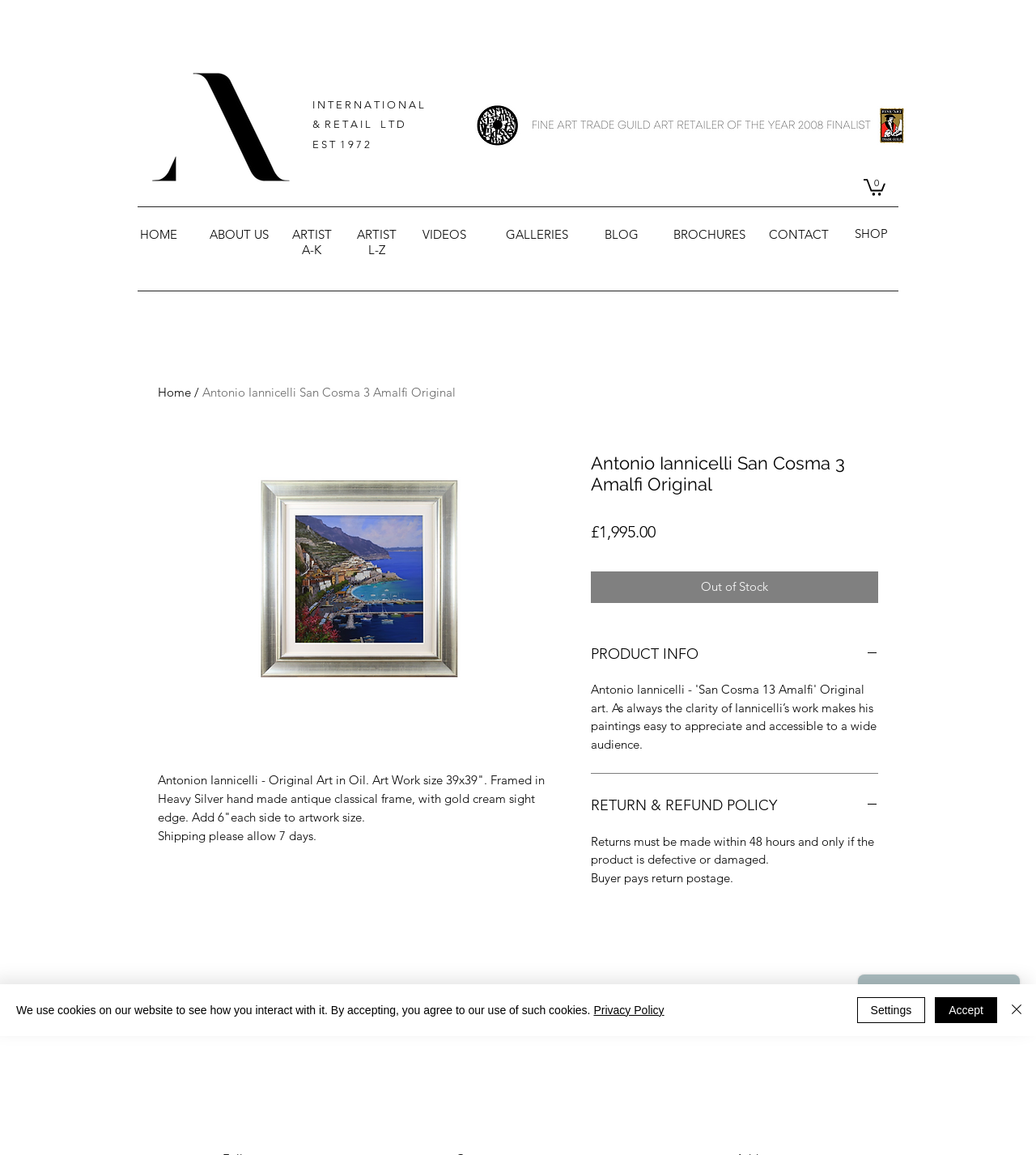Please identify the bounding box coordinates of the clickable region that I should interact with to perform the following instruction: "View the 'Antonio Iannicelli San Cosma 3 Amalfi Original' image". The coordinates should be expressed as four float numbers between 0 and 1, i.e., [left, top, right, bottom].

[0.153, 0.392, 0.544, 0.626]